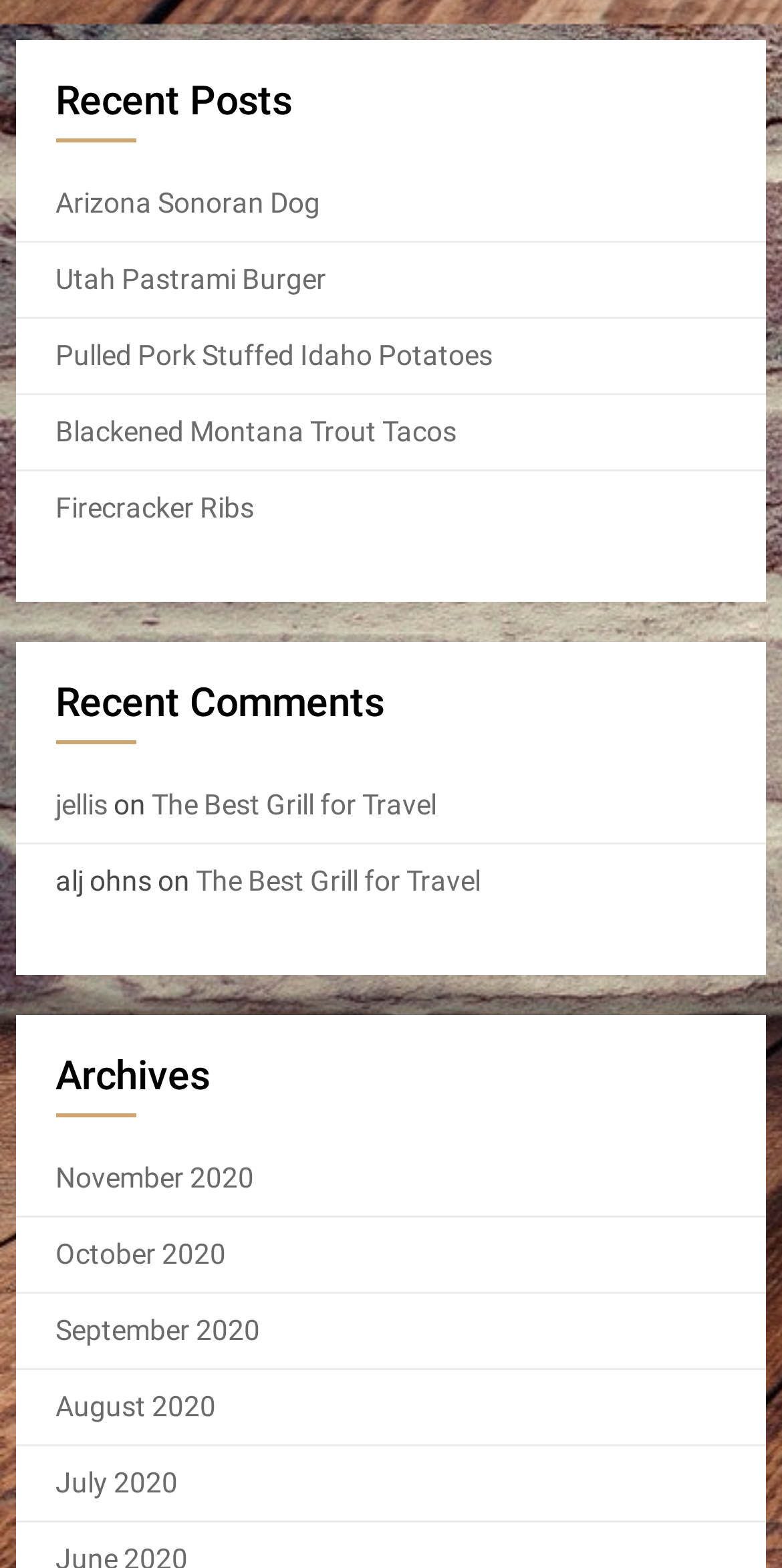Given the content of the image, can you provide a detailed answer to the question?
What is the title of the first recent post?

I looked at the links under the 'Recent Posts' heading and found that the first one is 'Arizona Sonoran Dog'.